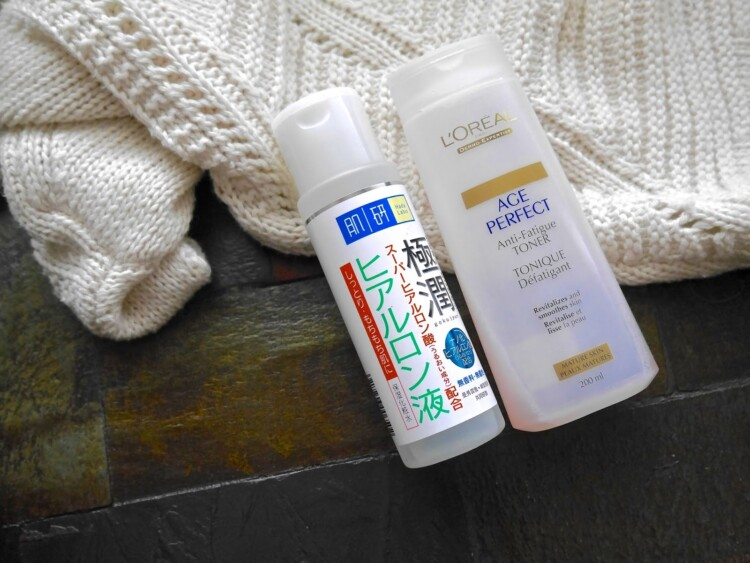Describe the image in great detail, covering all key points.

The image showcases two skincare products placed stylishly on a textured surface, with a cozy white knitted sweater subtly draped in the background. 

On the left, we see a bottle of Hada Labo Super Hyaluronic Acid Moisturizing Lotion, recognized for its intensive hydration properties. Its sleek design features both Japanese characters and English text, indicating its unique formulation targeting deep skin hydration. 

On the right, the L'Oréal Age Perfect Anti-Fatigue Toner stands out with its elegant packaging. This toner is designed to revitalize and brighten the skin, essential for prepping the complexion for subsequent skincare steps. 

Together, these products highlight a thoughtful skincare routine, particularly cherished during colder months when dryness can become a concern. The setting beautifully combines comfort and functionality, embodying a perfect blend of self-care and efficiency.